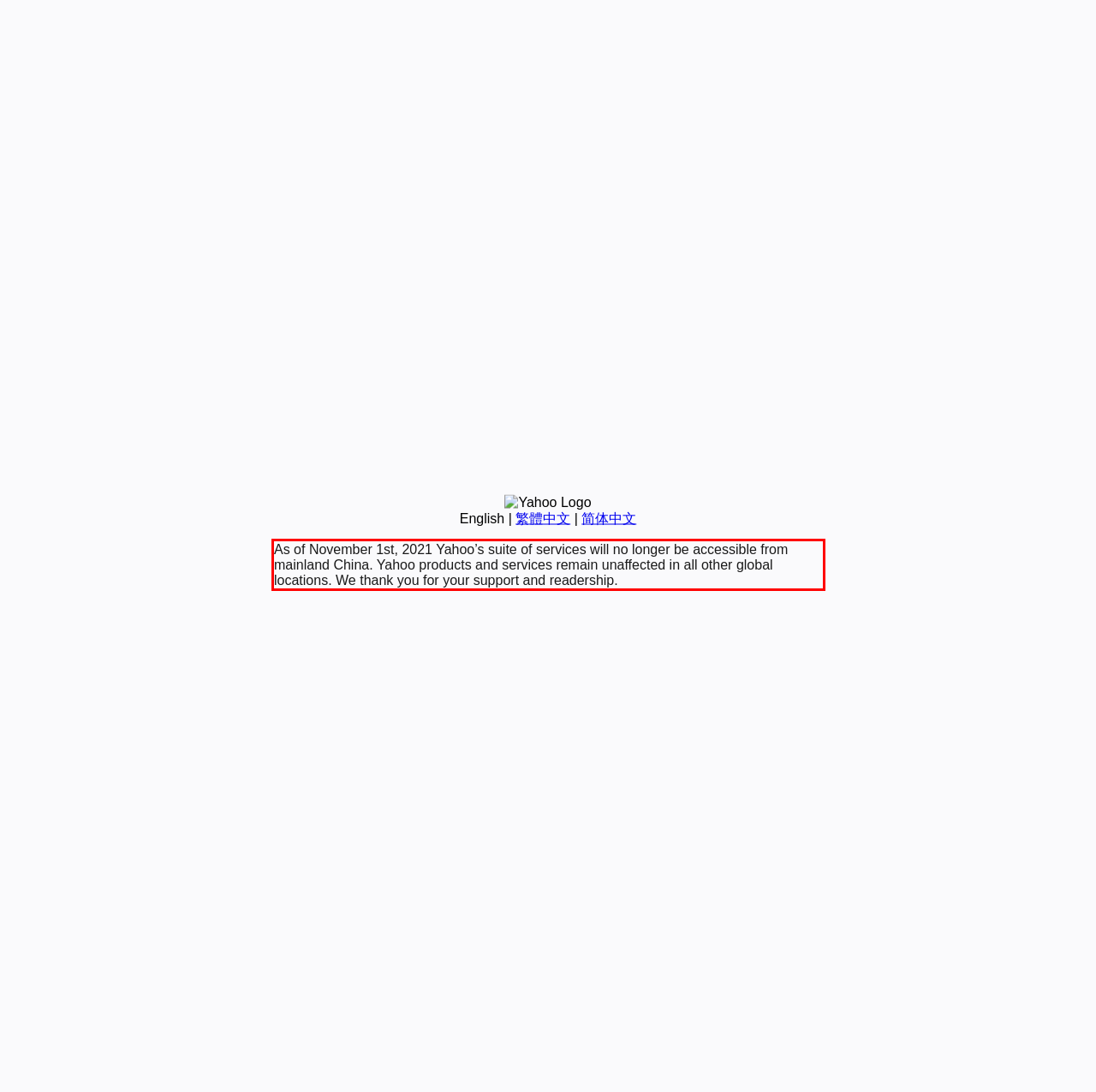Within the screenshot of the webpage, there is a red rectangle. Please recognize and generate the text content inside this red bounding box.

As of November 1st, 2021 Yahoo’s suite of services will no longer be accessible from mainland China. Yahoo products and services remain unaffected in all other global locations. We thank you for your support and readership.